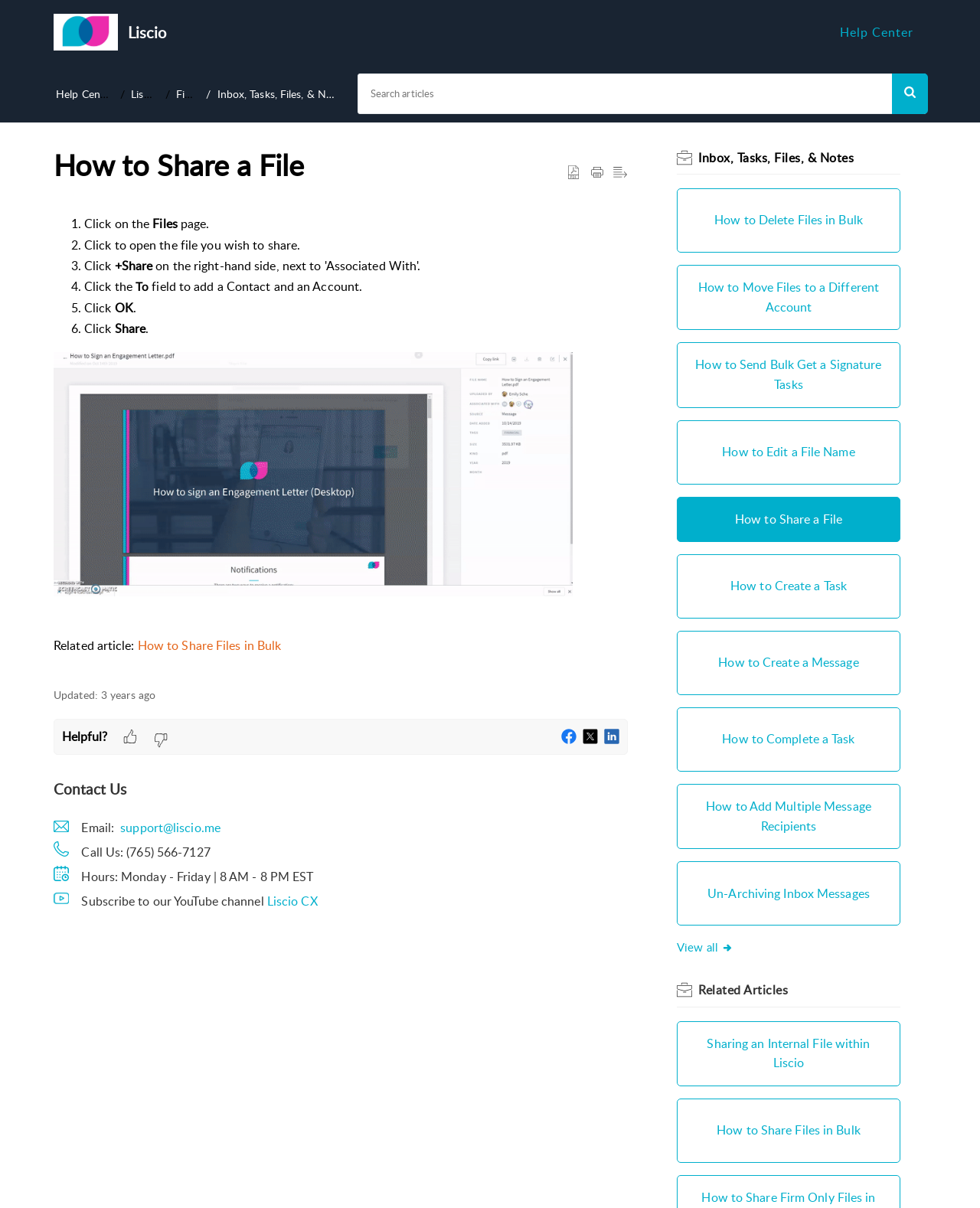Identify the bounding box coordinates of the clickable region to carry out the given instruction: "Click on 'Contact Us'".

[0.055, 0.644, 0.641, 0.663]